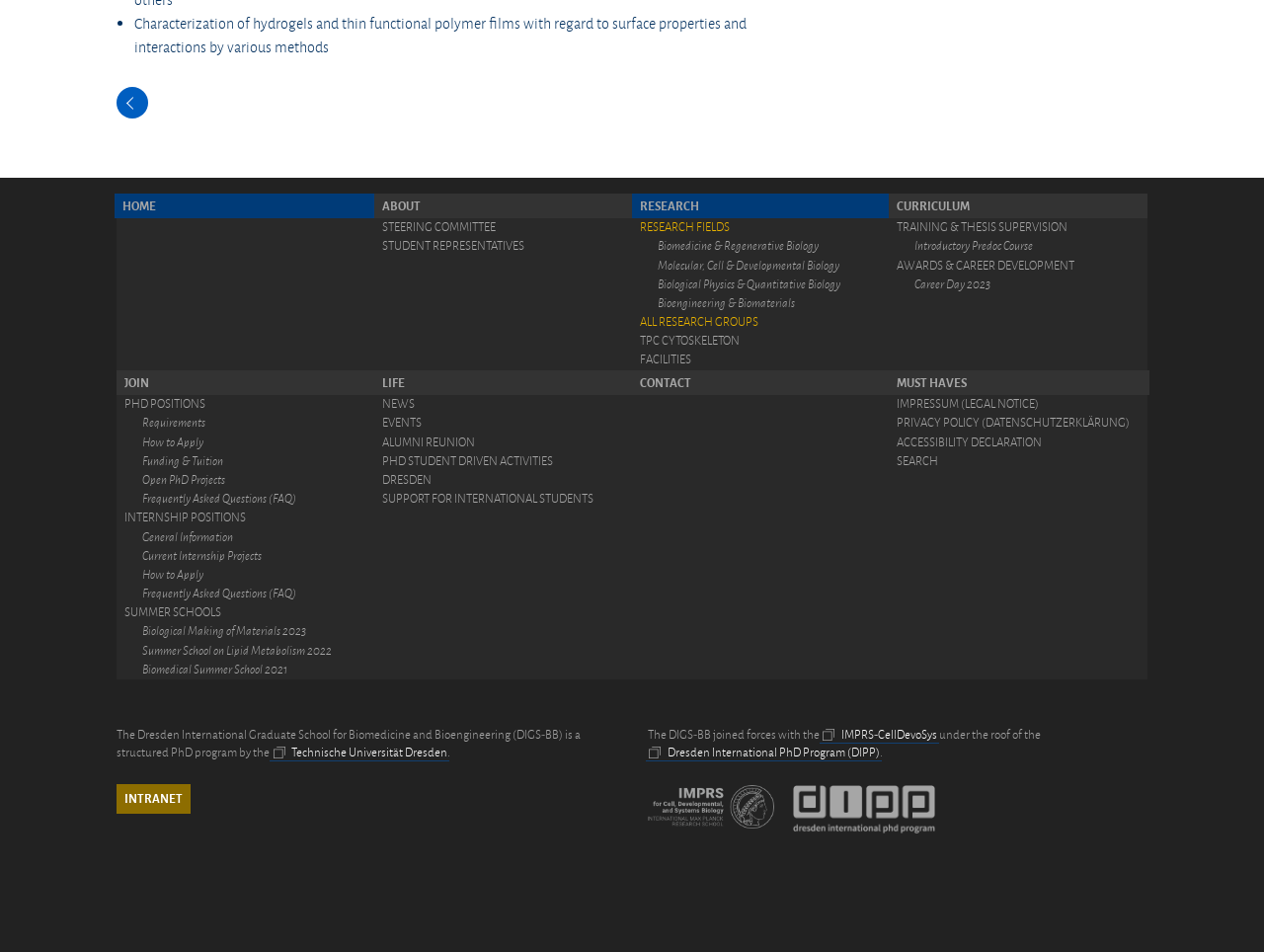Point out the bounding box coordinates of the section to click in order to follow this instruction: "search for something".

[0.703, 0.475, 0.909, 0.495]